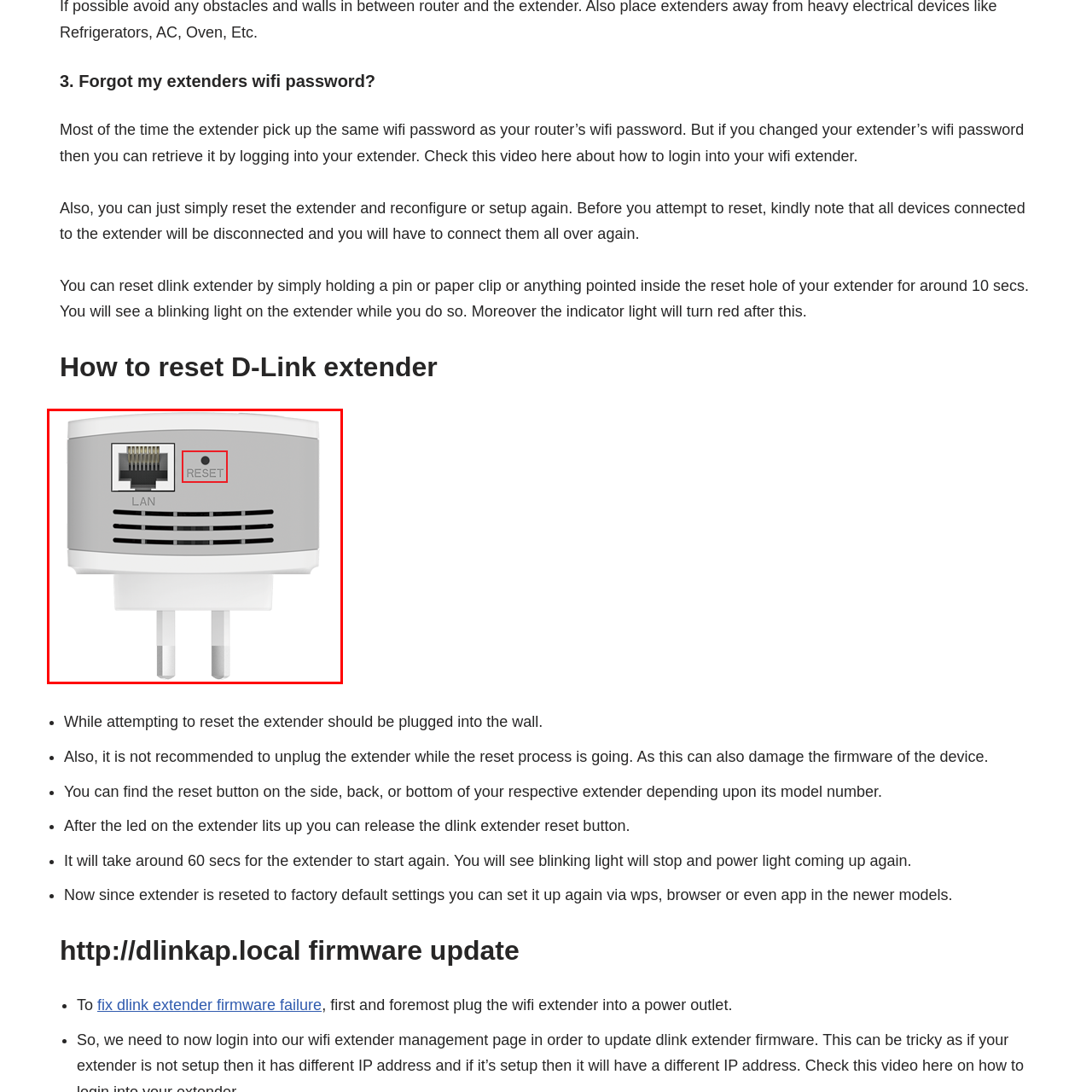Look at the image inside the red box and answer the question with a single word or phrase:
What should be done to prevent firmware damage?

Keep it plugged in